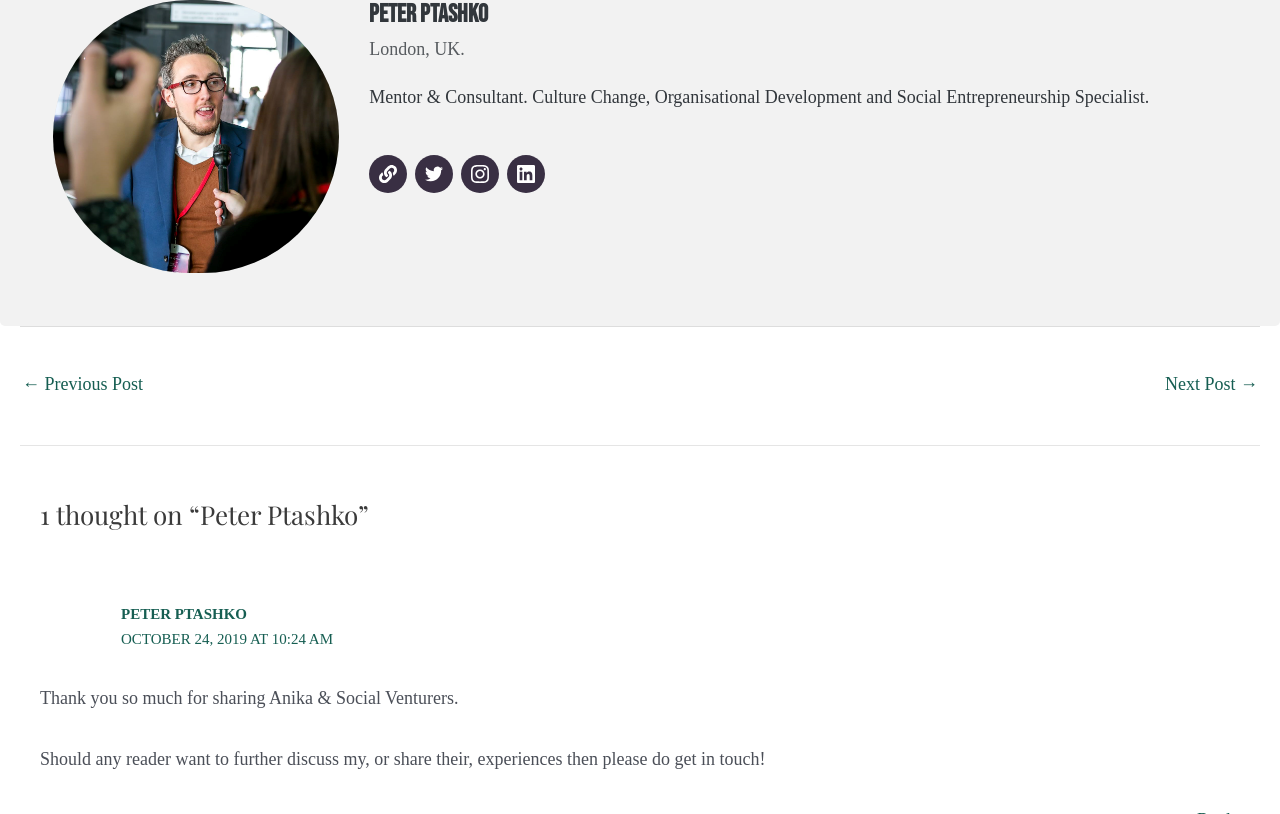Determine the bounding box coordinates for the element that should be clicked to follow this instruction: "View Instagram account". The coordinates should be given as four float numbers between 0 and 1, in the format [left, top, right, bottom].

[0.36, 0.19, 0.39, 0.237]